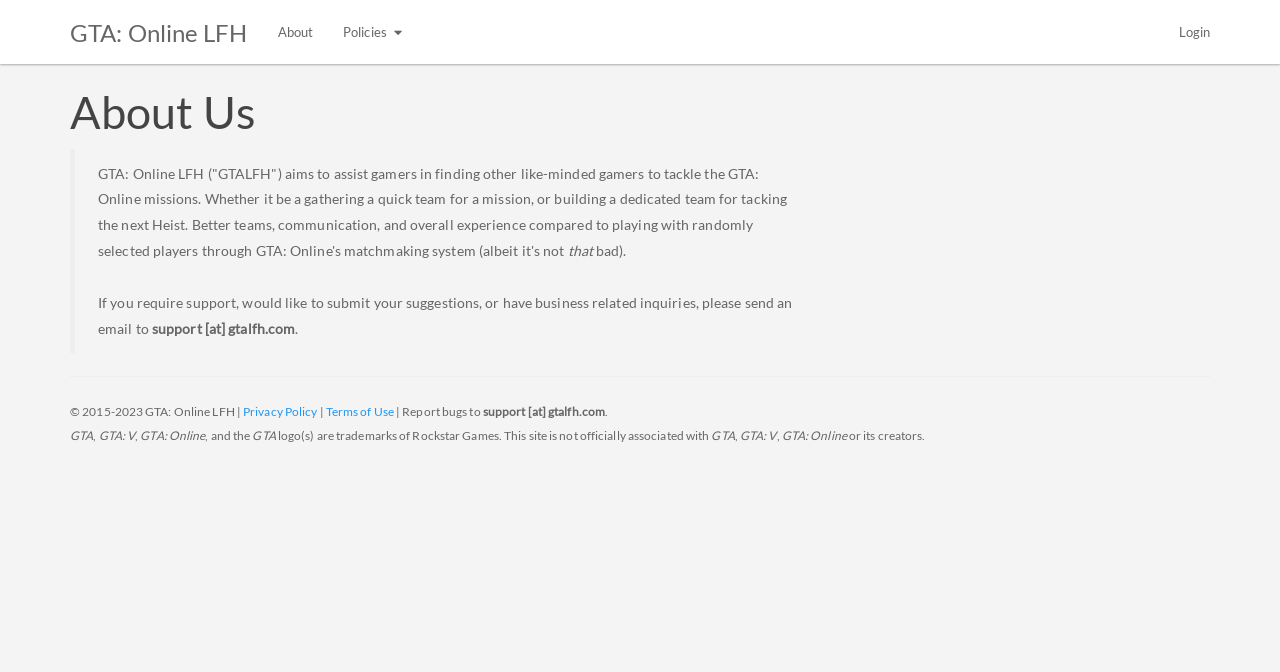Find the bounding box coordinates for the HTML element described as: "Terms of Use". The coordinates should consist of four float values between 0 and 1, i.e., [left, top, right, bottom].

[0.254, 0.601, 0.308, 0.623]